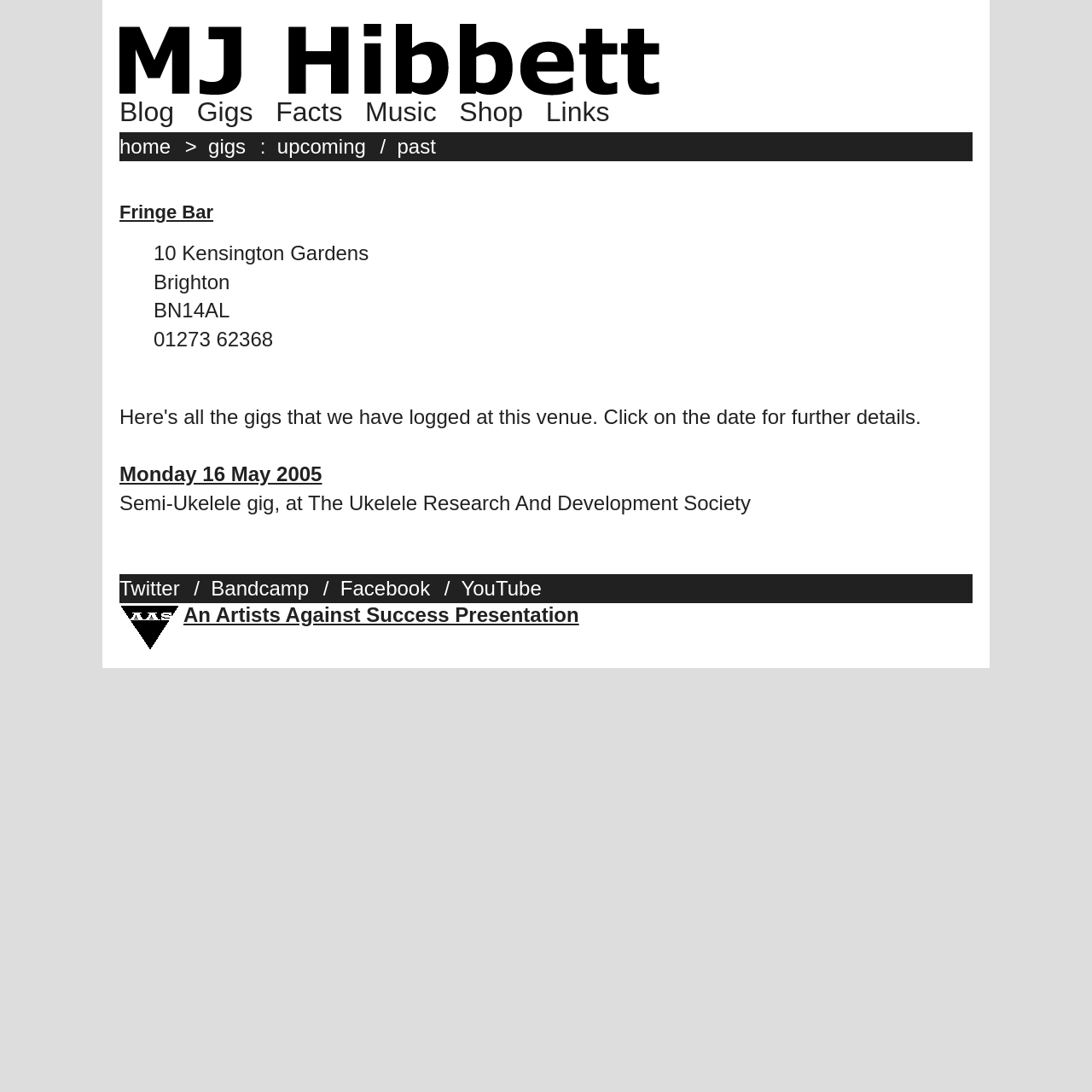Predict the bounding box coordinates of the area that should be clicked to accomplish the following instruction: "Check the 'Fringe Bar' details". The bounding box coordinates should consist of four float numbers between 0 and 1, i.e., [left, top, right, bottom].

[0.109, 0.181, 0.891, 0.207]